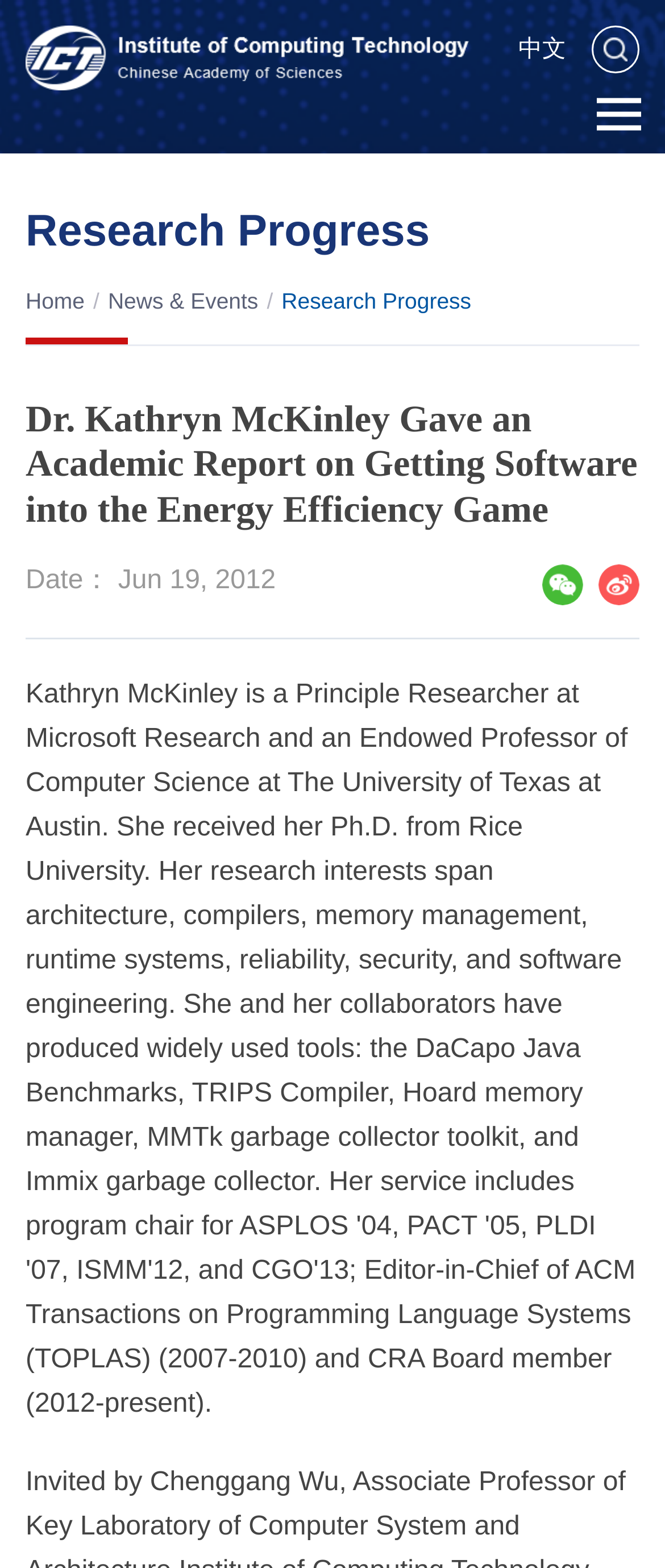What is the language of the webpage? From the image, respond with a single word or brief phrase.

English